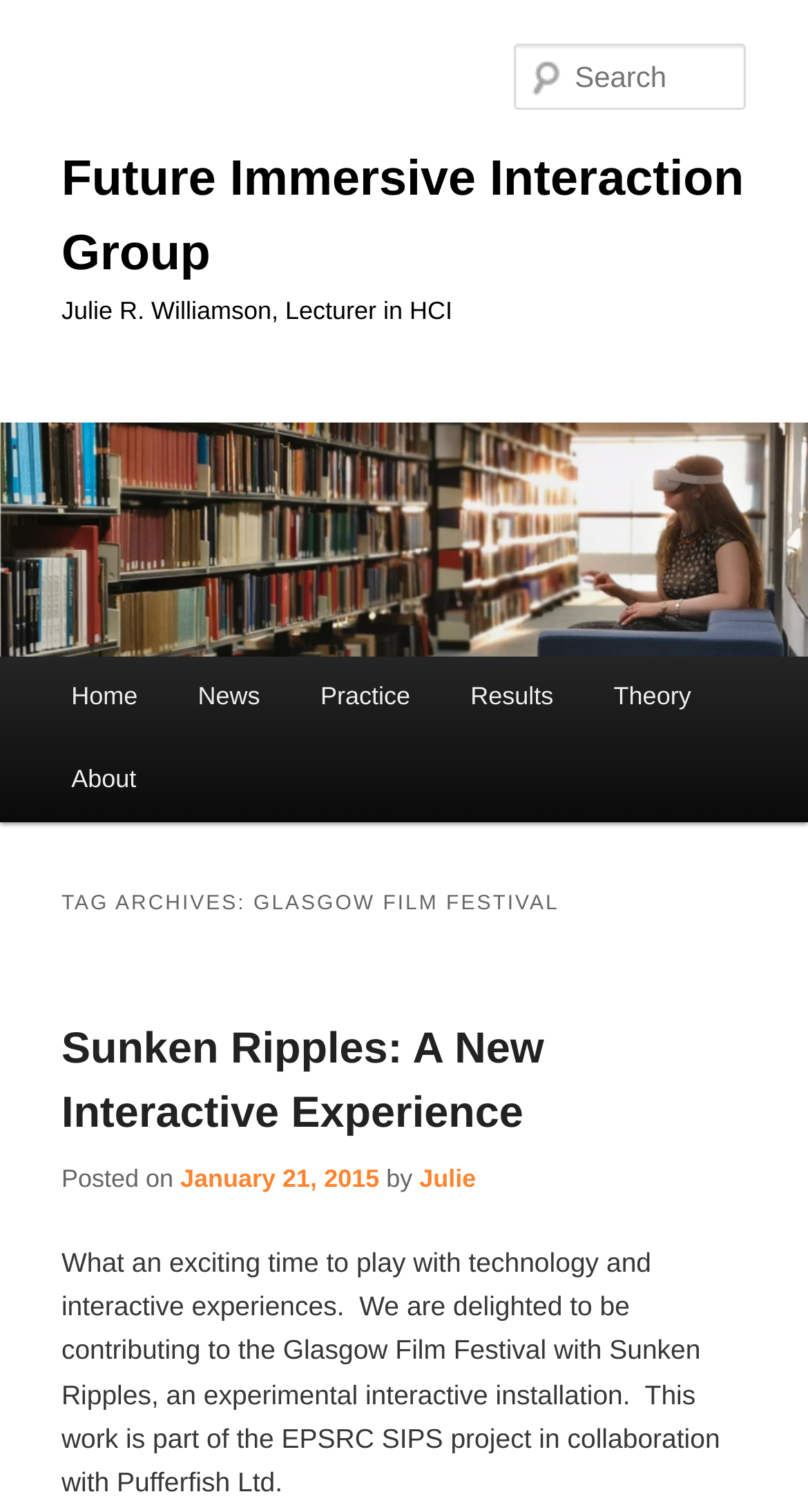Can you pinpoint the bounding box coordinates for the clickable element required for this instruction: "View the news page"? The coordinates should be four float numbers between 0 and 1, i.e., [left, top, right, bottom].

[0.208, 0.434, 0.359, 0.489]